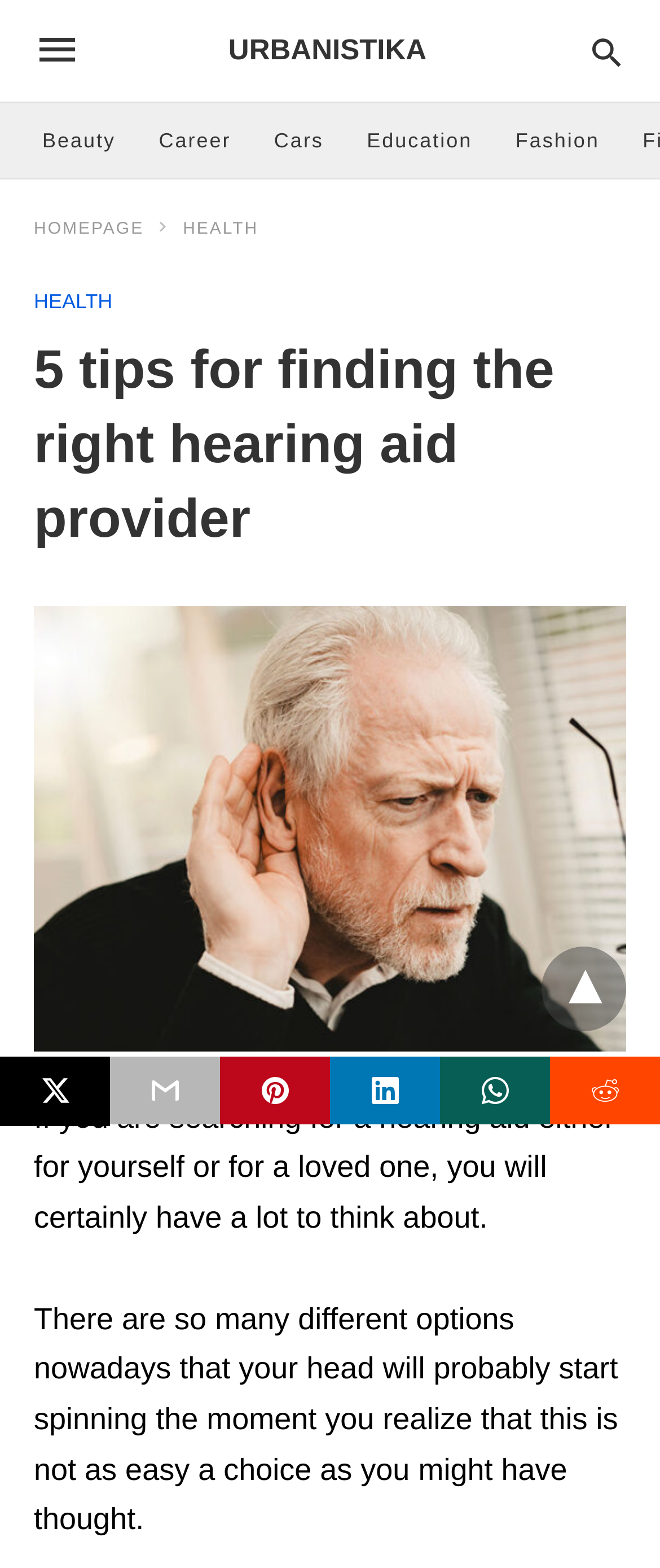What is the format of the article?
Refer to the image and give a detailed answer to the query.

The article consists of static text that discusses the topic of finding a hearing aid provider, and it is accompanied by an image, which can be seen by examining the figure element and the image element within it.